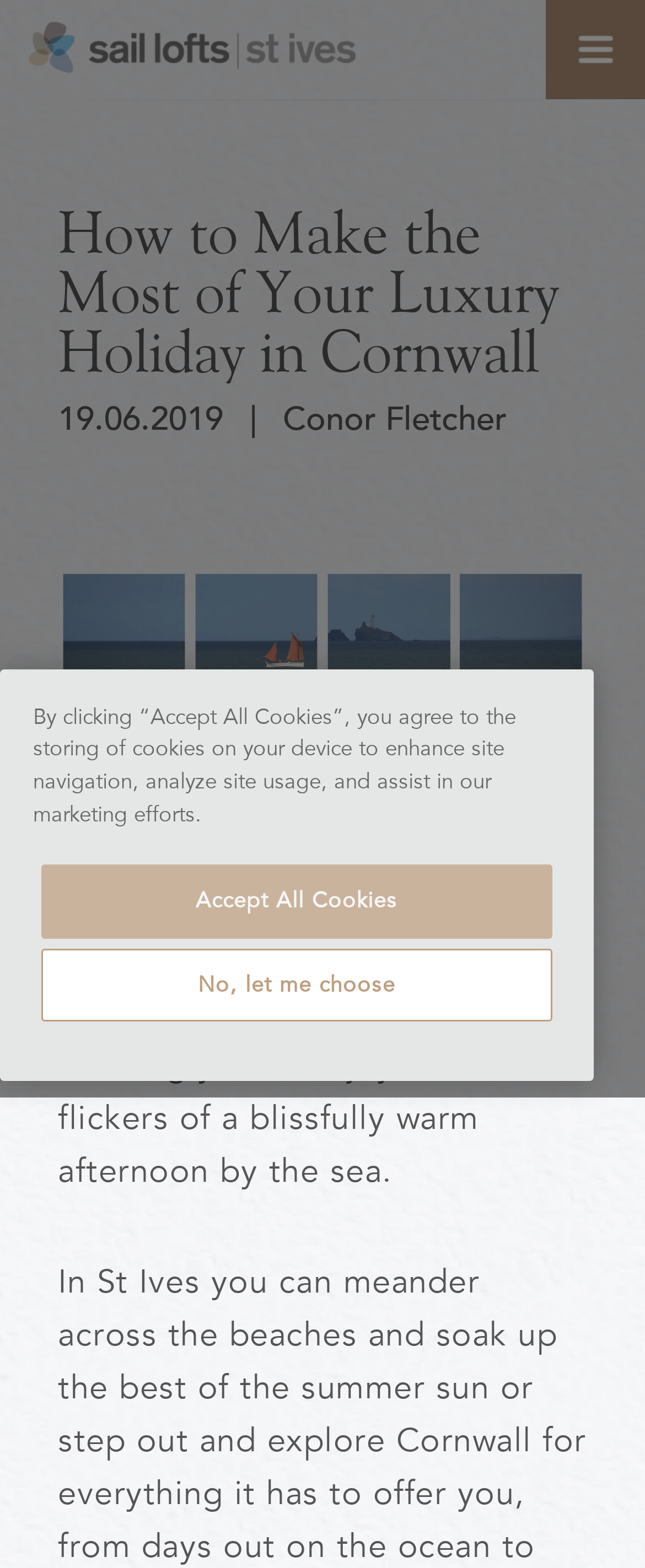What is the topic of the article?
Examine the image closely and answer the question with as much detail as possible.

I found the topic of the article by looking at the main heading, which says 'How to Make the Most of Your Luxury Holiday in Cornwall'. This heading suggests that the article is about luxury holidays in Cornwall.